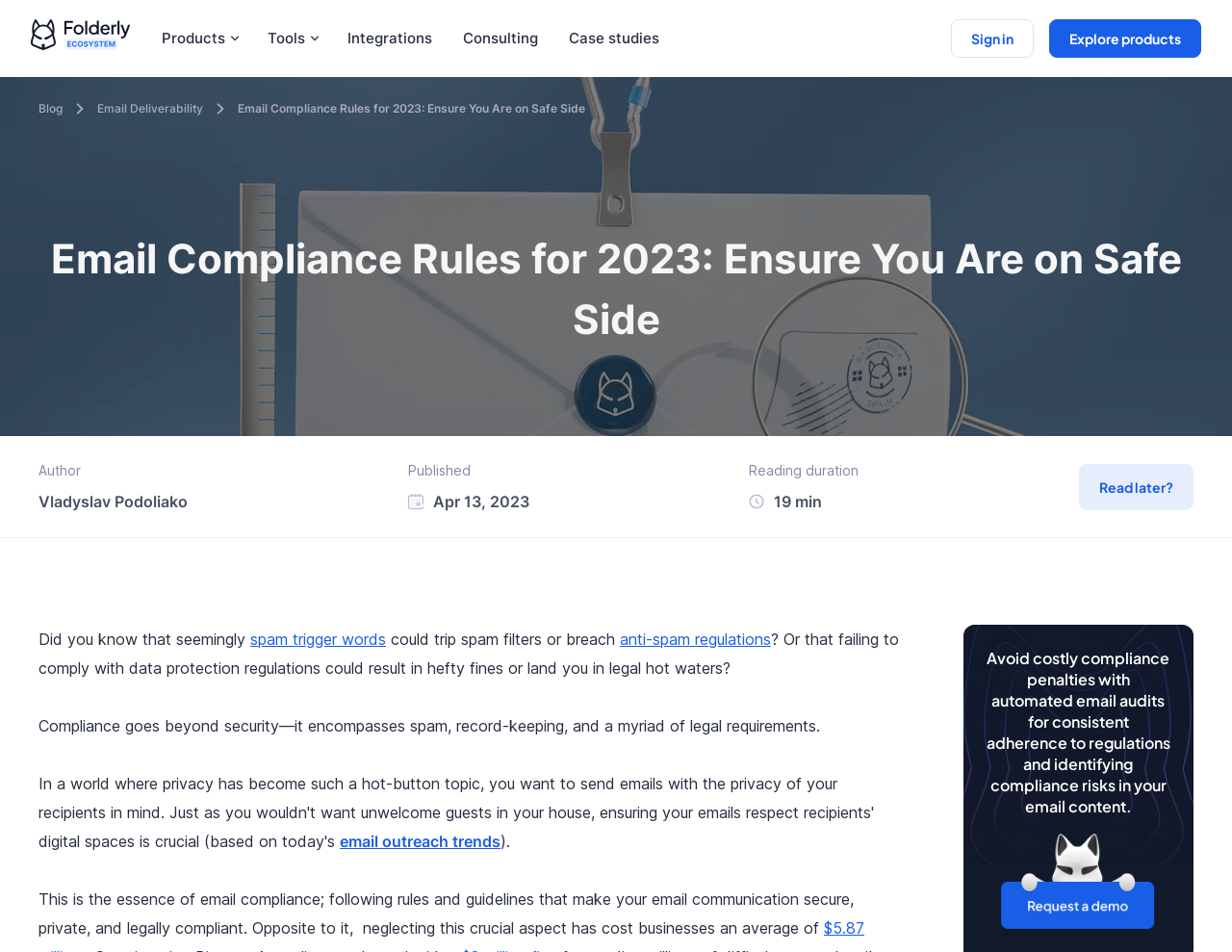Please locate the UI element described by "Integrations" and provide its bounding box coordinates.

[0.282, 0.031, 0.351, 0.05]